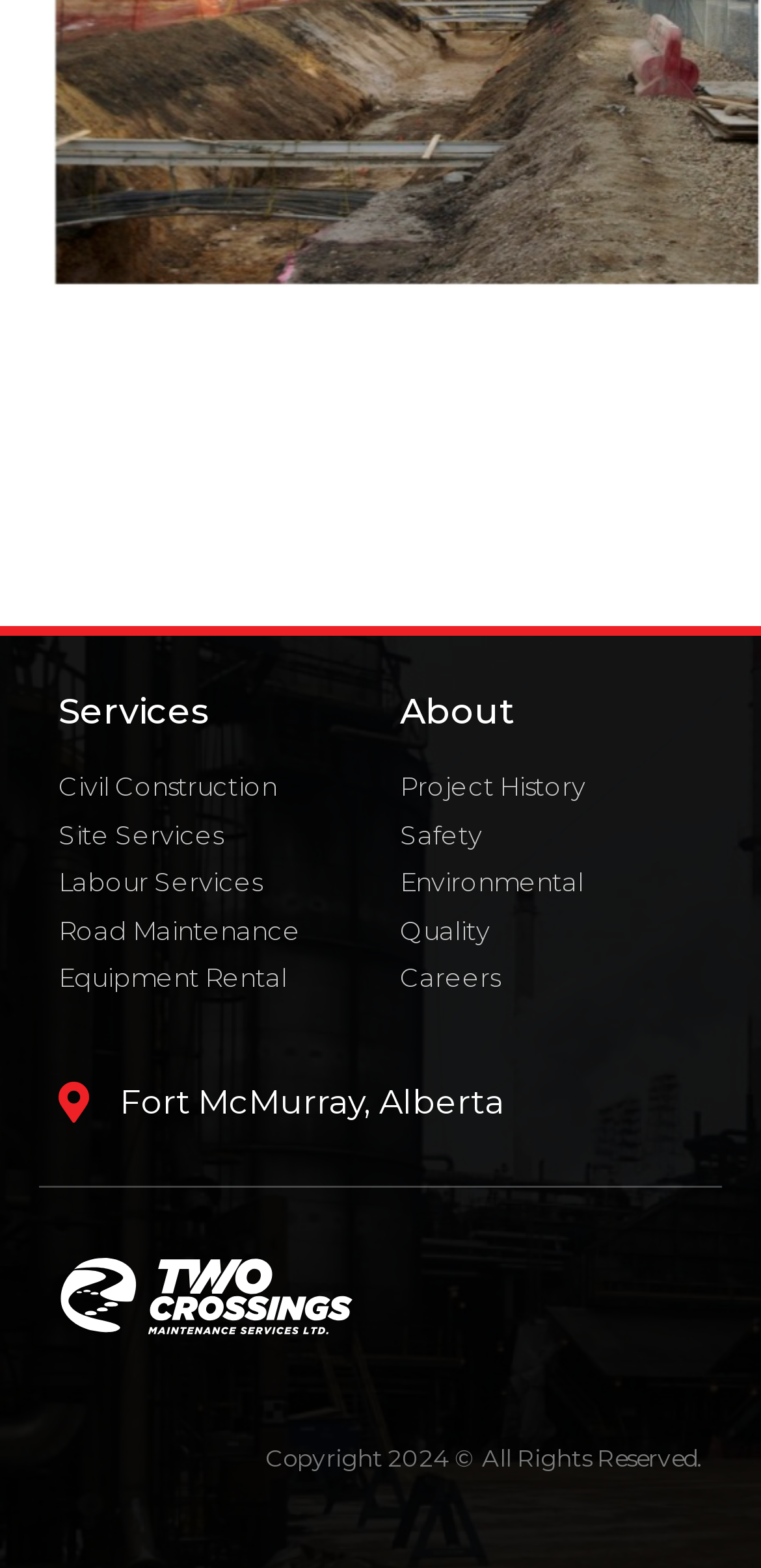Please predict the bounding box coordinates of the element's region where a click is necessary to complete the following instruction: "Explore Equipment Rental". The coordinates should be represented by four float numbers between 0 and 1, i.e., [left, top, right, bottom].

[0.077, 0.612, 0.474, 0.637]